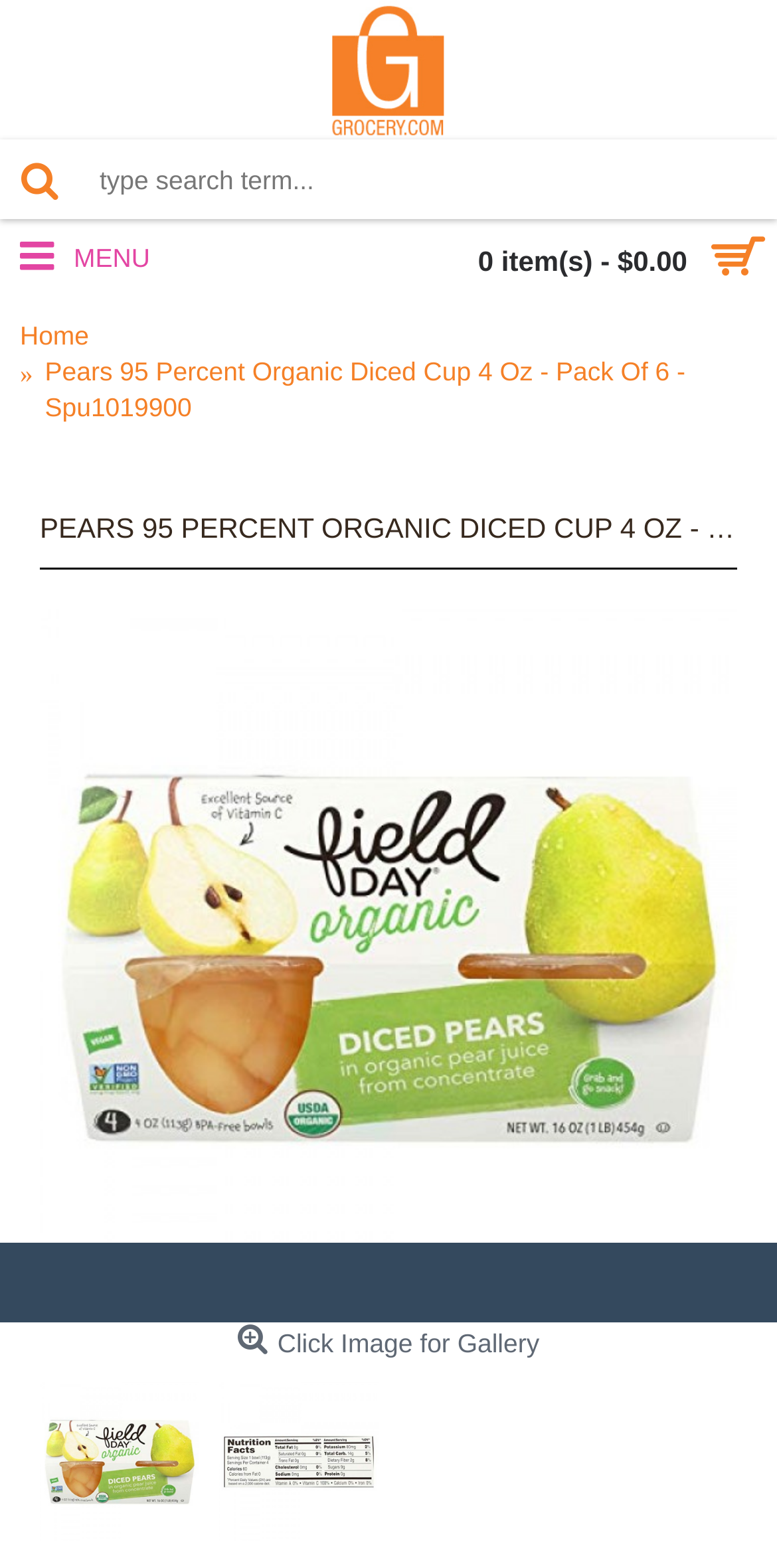Identify the bounding box of the UI element described as follows: "0 item(s) - $0.00". Provide the coordinates as four float numbers in the range of 0 to 1 [left, top, right, bottom].

[0.0, 0.14, 1.0, 0.191]